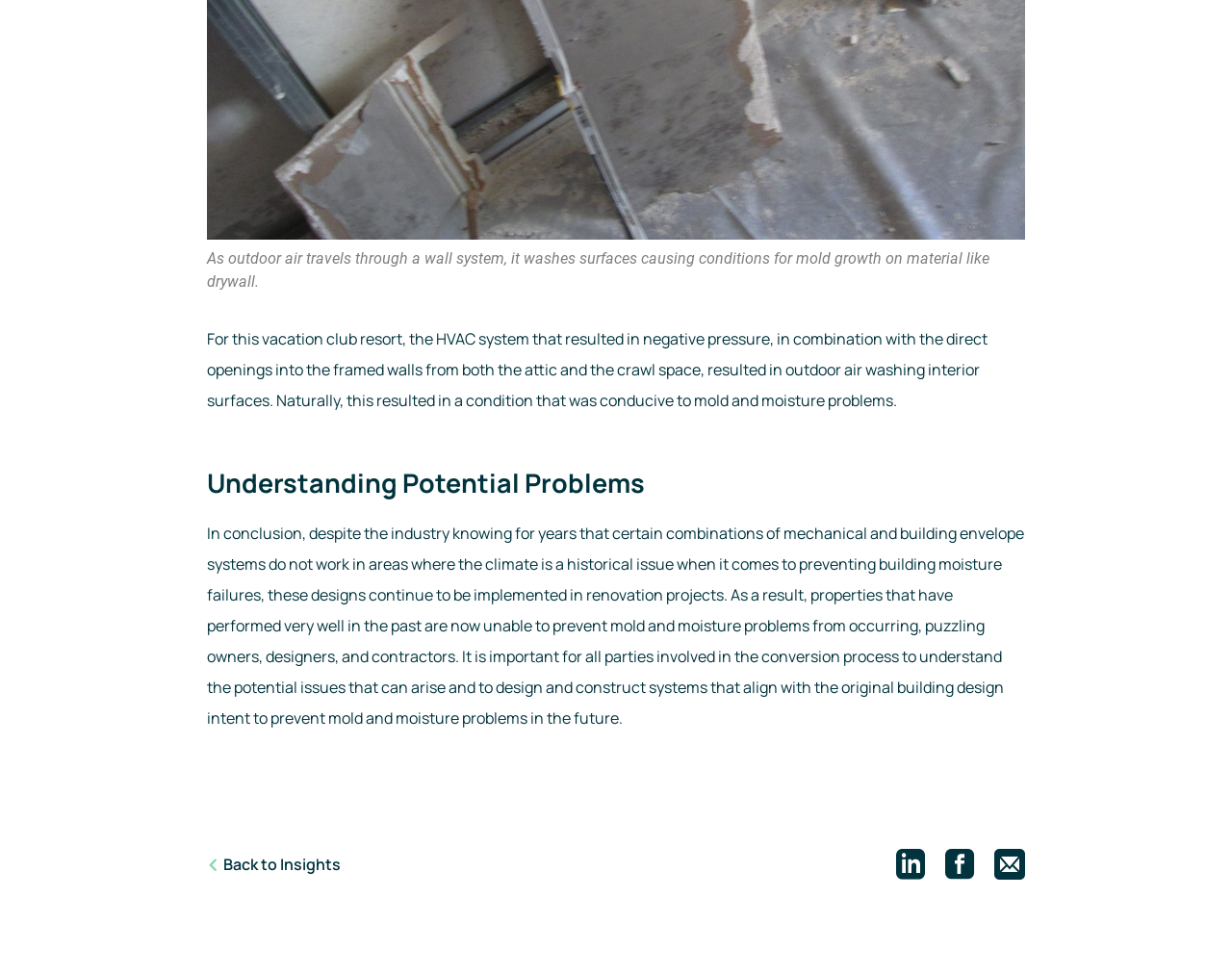What can be done to prevent mold and moisture problems?
Carefully analyze the image and provide a thorough answer to the question.

According to the text, one way to prevent mold and moisture problems is to design and construct systems that align with the original building design intent, which takes into account the potential problems that can arise from the interaction between the HVAC system and the building envelope.